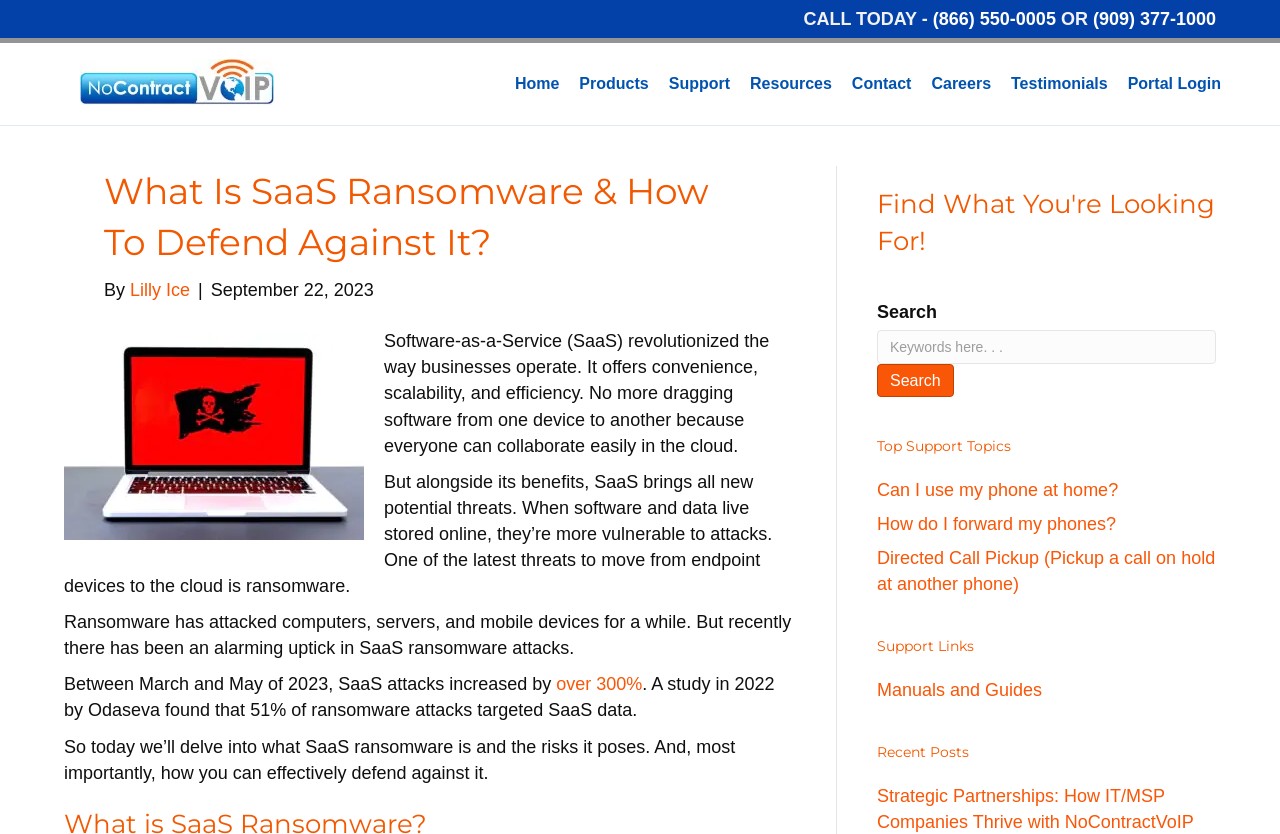Pinpoint the bounding box coordinates of the area that should be clicked to complete the following instruction: "Call the phone number". The coordinates must be given as four float numbers between 0 and 1, i.e., [left, top, right, bottom].

[0.729, 0.011, 0.825, 0.035]